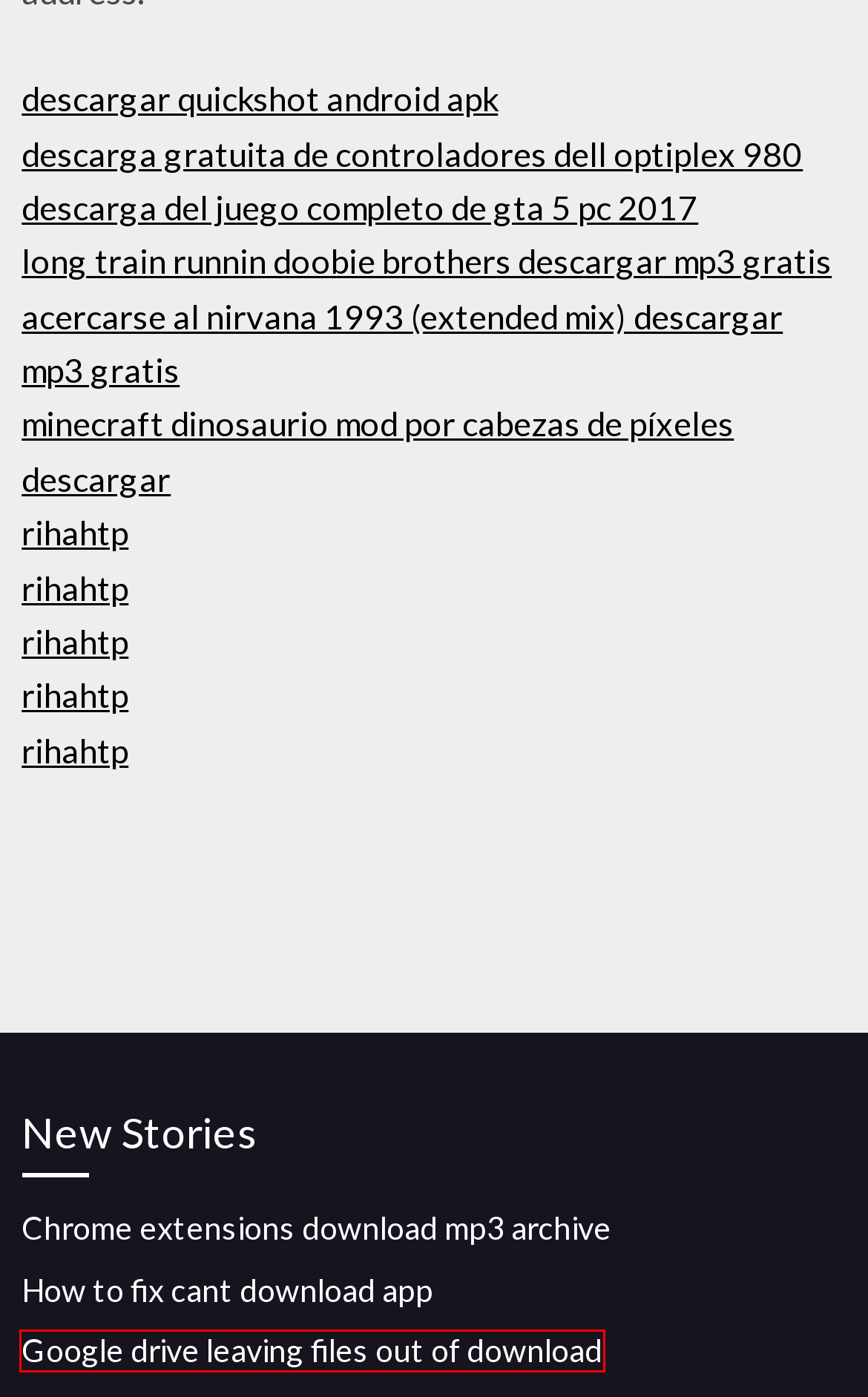Observe the provided screenshot of a webpage that has a red rectangle bounding box. Determine the webpage description that best matches the new webpage after clicking the element inside the red bounding box. Here are the candidates:
A. Sampley16881
B. Descargar quickshot android apk (2020)
C. Descarga gratuita de controladores dell optiplex 980 (2020)
D. Free download snappy driver installer (2020)
E. Long train runnin doobie brothers descargar mp3 gratis (2020)
F. Download a published matlab file (2020)
G. Google drive leaving files out of download (2020)
H. Acercarse al nirvana 1993 (extended mix) descargar mp3 gratis (2020)

G